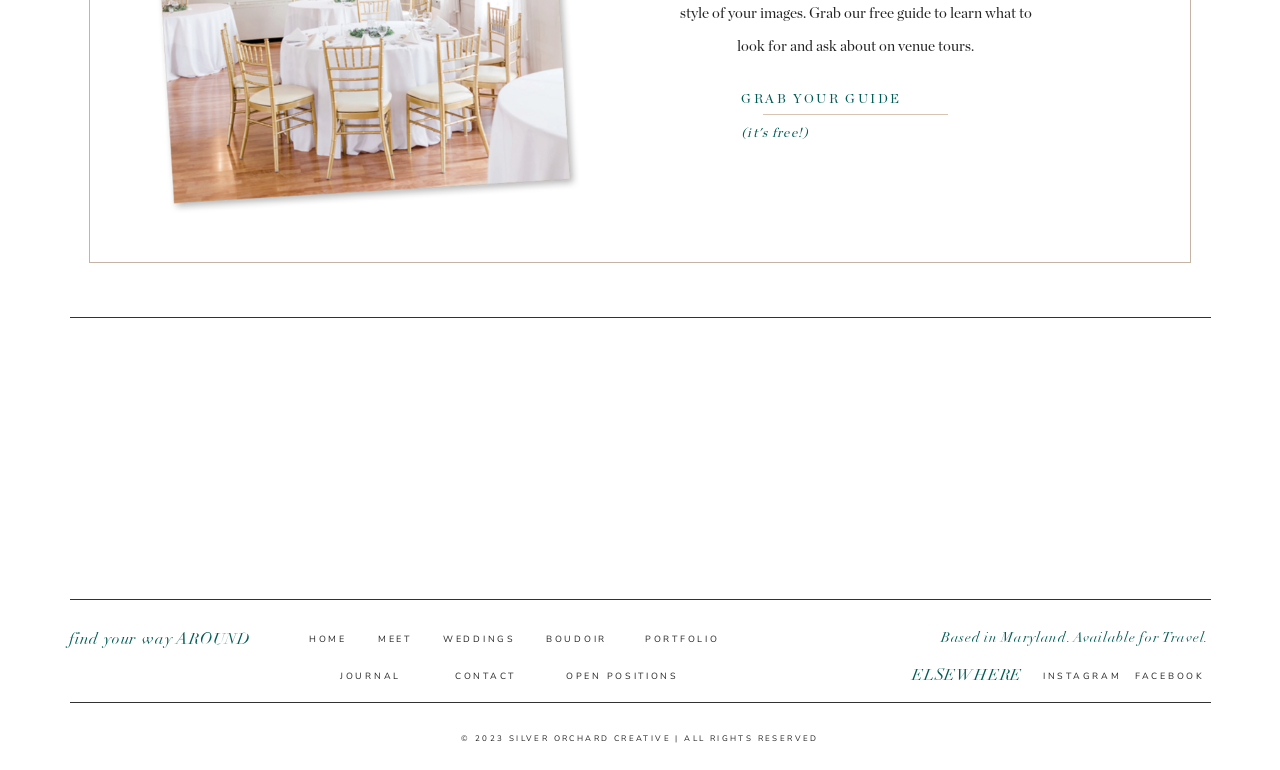What is the website's copyright year?
Please provide a comprehensive answer based on the visual information in the image.

The copyright year is found at the bottom of the webpage, where it says '© 2023 SILVER ORCHARD CREATIVE | ALL RIGHTS RESERVED'.